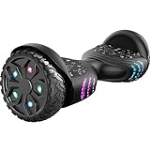What is the primary focus of this hoverboard?
Provide an in-depth and detailed answer to the question.

The caption highlights that the hoverboard emphasizes safety and fun, suggesting that the product is designed to provide a enjoyable experience for kids while ensuring their safety.